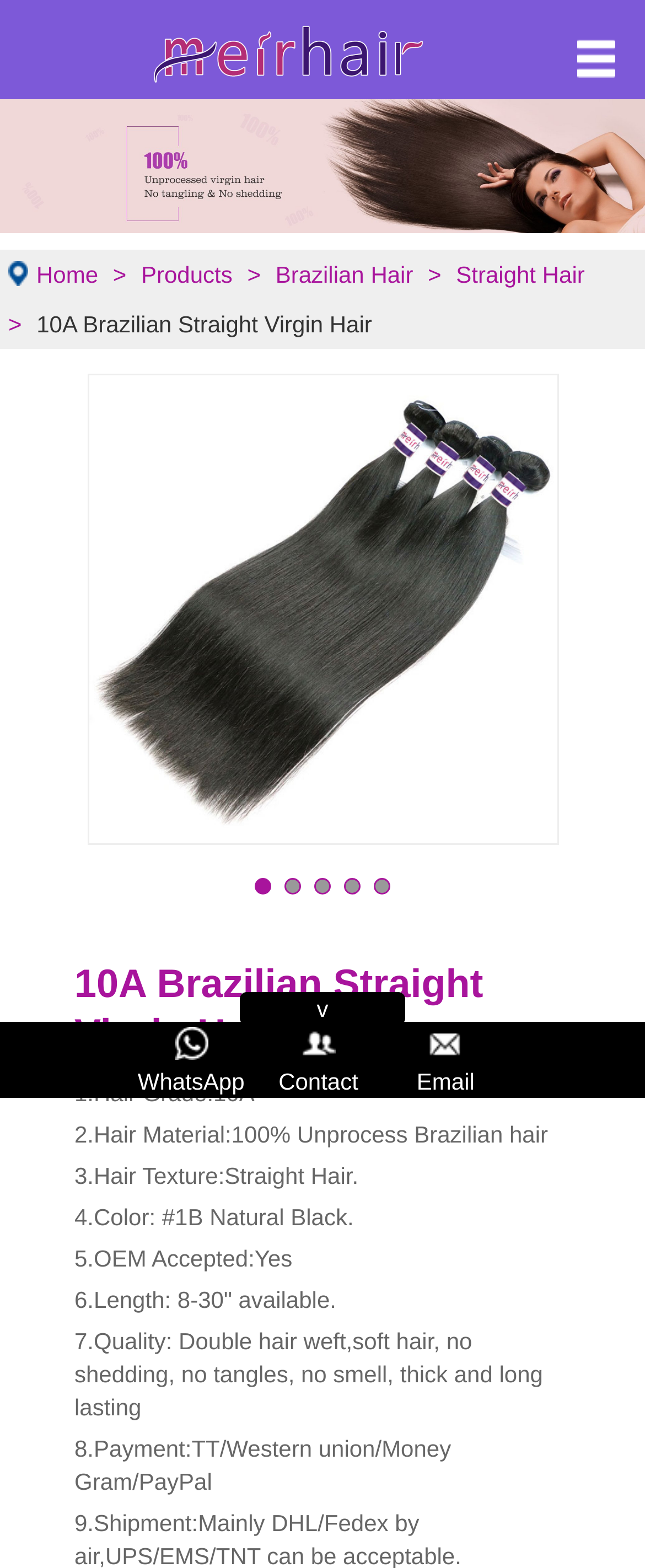Locate the bounding box coordinates of the area where you should click to accomplish the instruction: "Click the logo".

[0.0, 0.005, 1.0, 0.058]